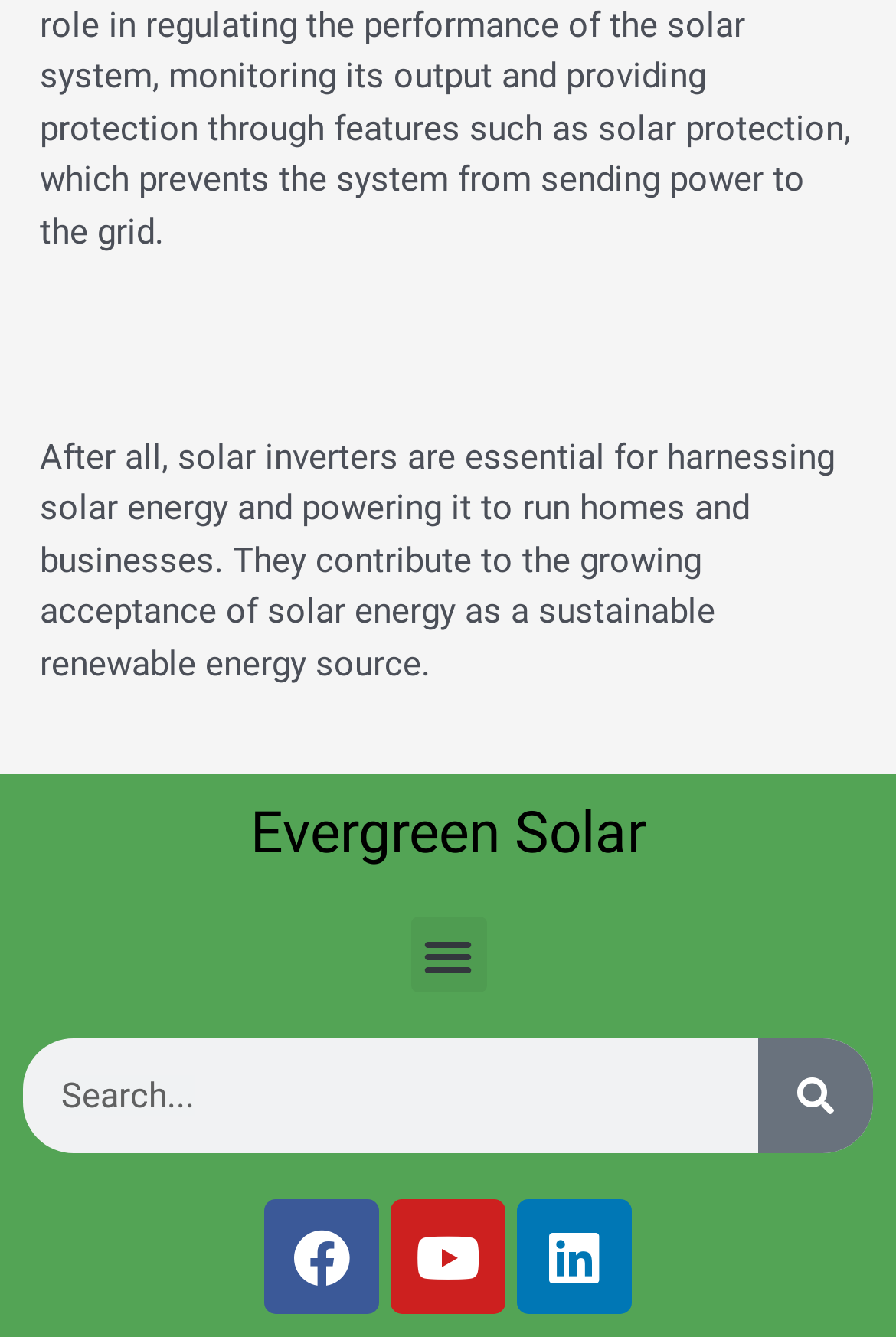What is the main topic of this webpage?
Look at the image and respond to the question as thoroughly as possible.

Based on the static text 'After all, solar inverters are essential for harnessing solar energy and powering it to run homes and businesses.', it is clear that the main topic of this webpage is related to solar energy.